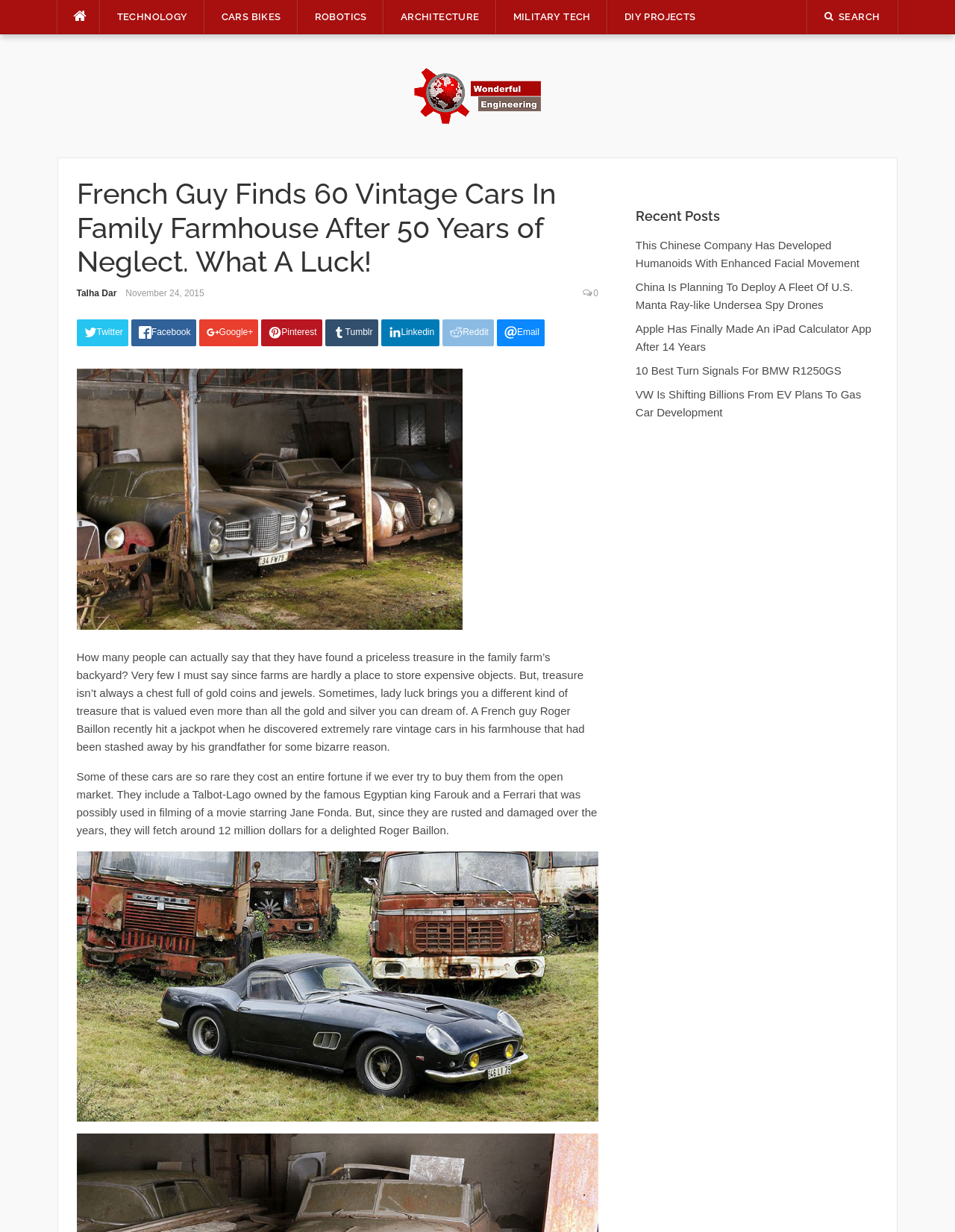Pinpoint the bounding box coordinates of the area that must be clicked to complete this instruction: "Visit the 'Wonderful Engineering' website".

[0.434, 0.072, 0.566, 0.082]